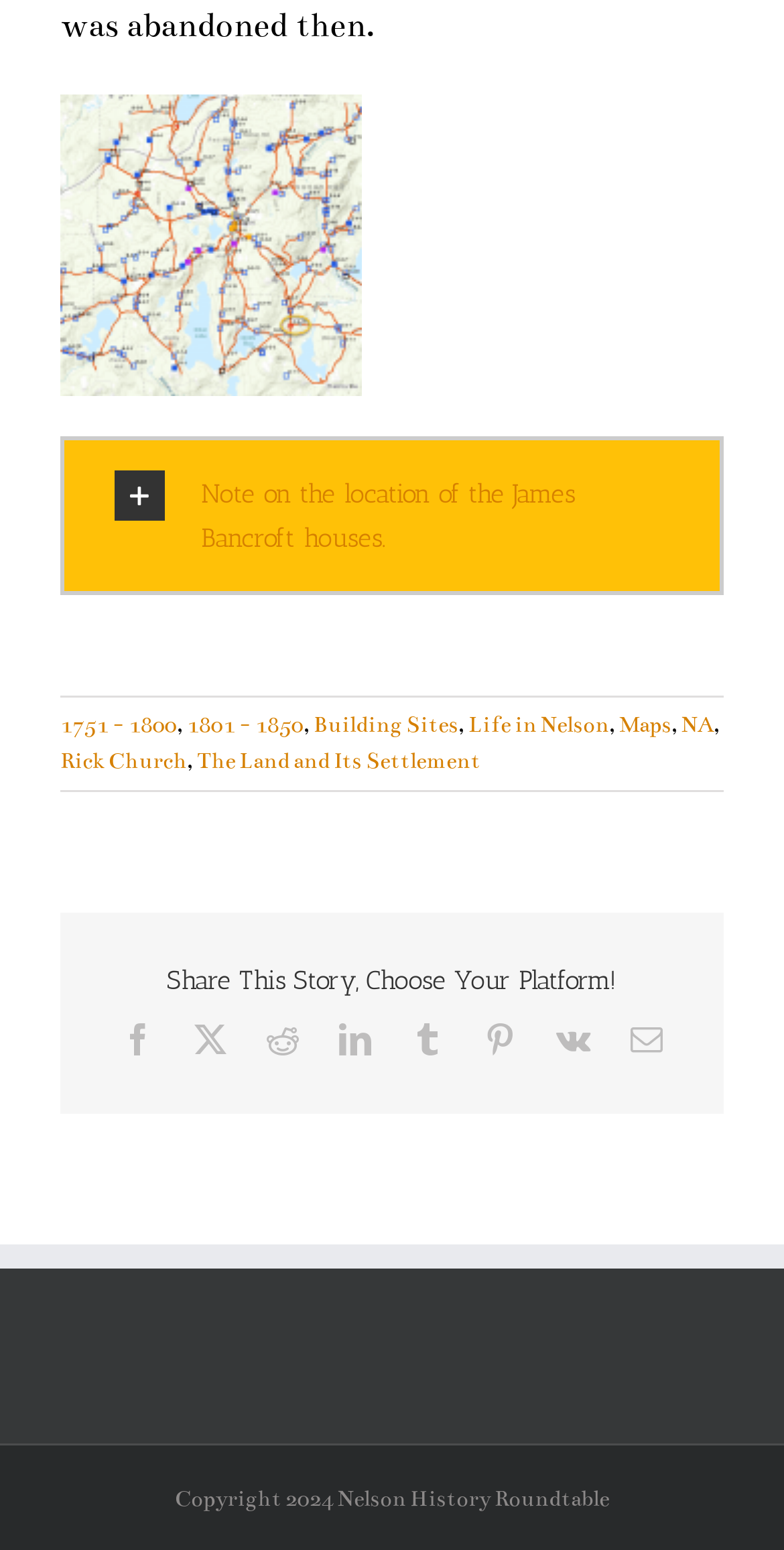What is the topic of the main heading?
Please ensure your answer is as detailed and informative as possible.

The main heading is 'Note on the location of the James Bancroft houses.' which is located at the top of the webpage, indicating that the topic of the webpage is related to James Bancroft houses.